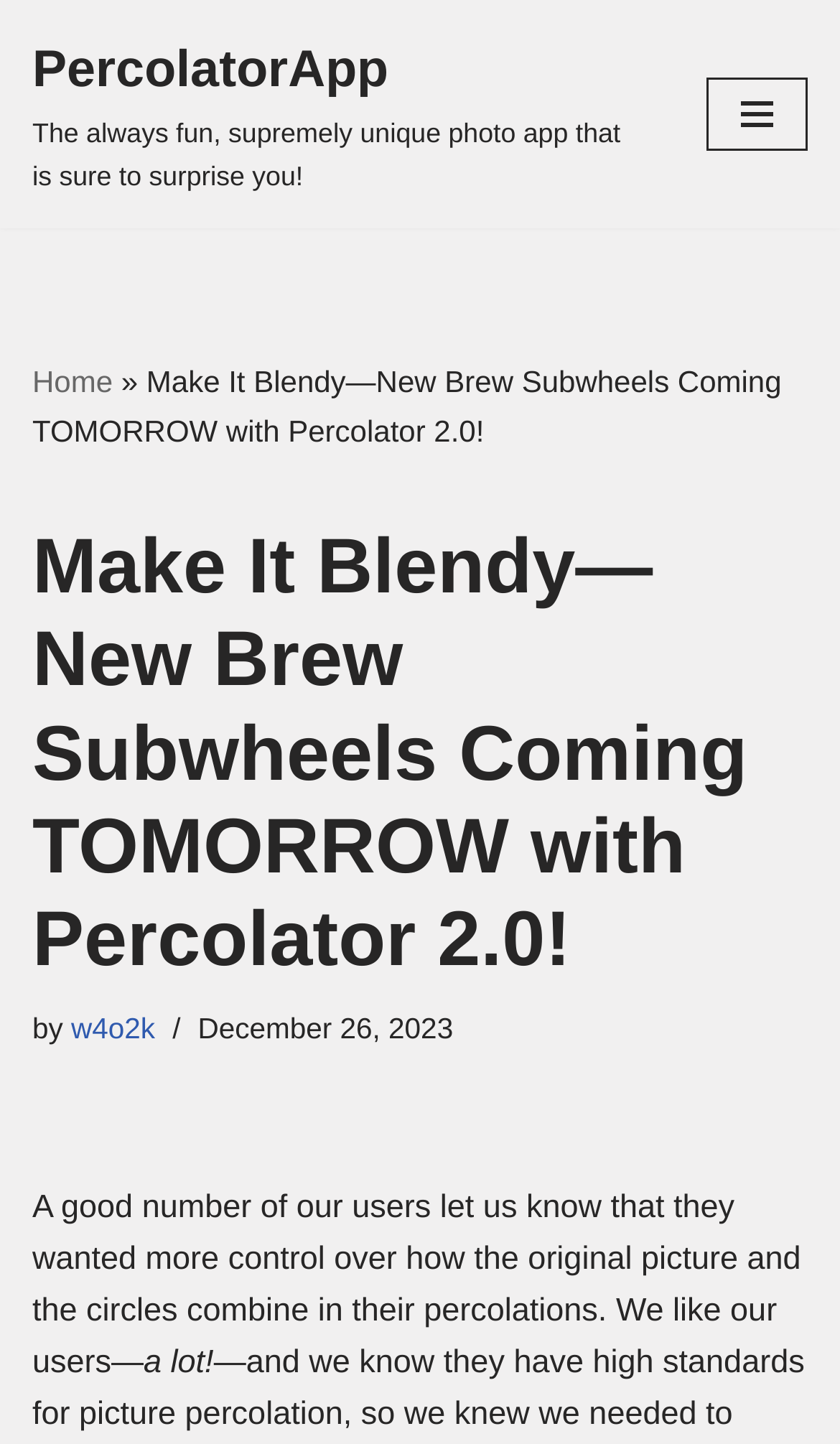Look at the image and give a detailed response to the following question: Who is the author of the article?

I found the answer by looking at the link element with the text 'w4o2k' which is preceded by the StaticText element 'by', suggesting that w4o2k is the author of the article.